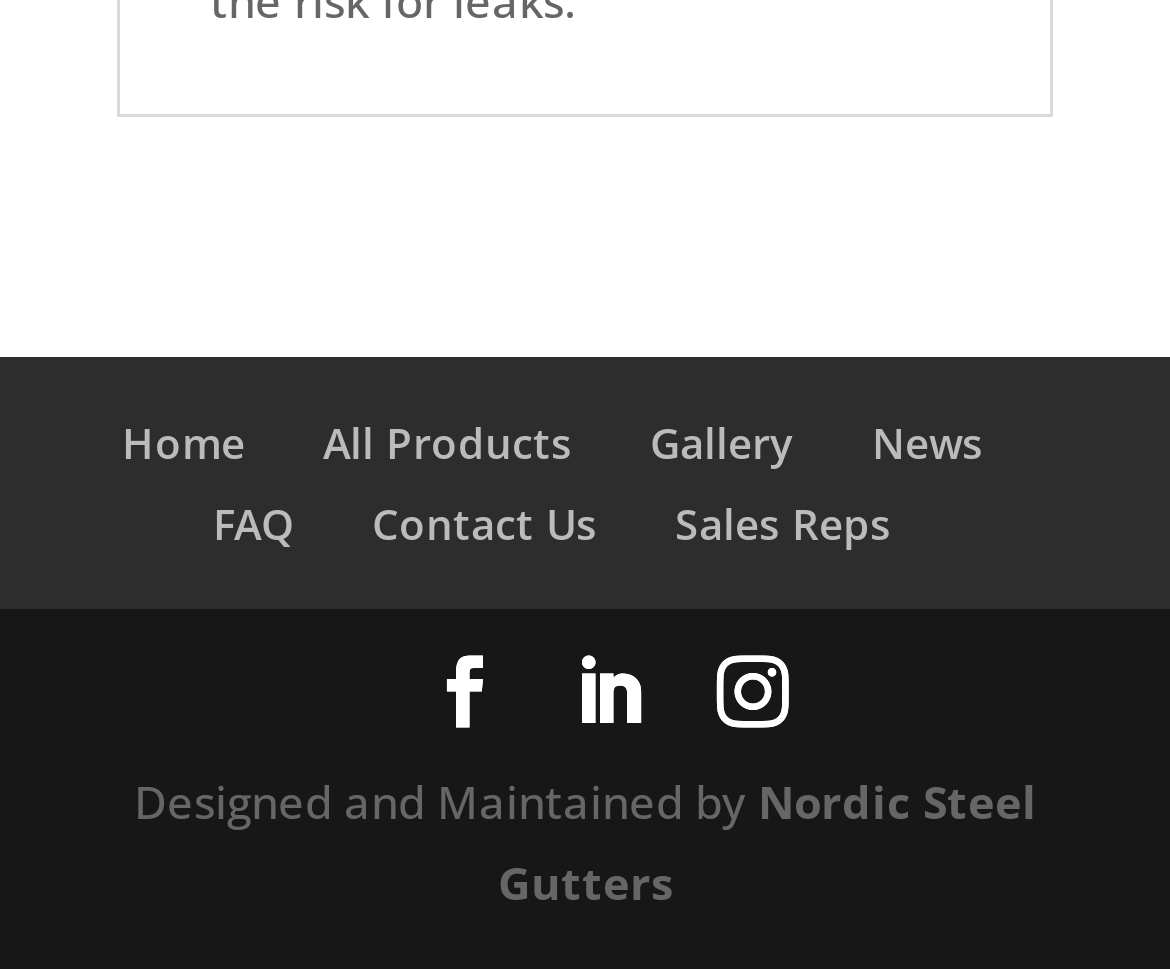Determine the bounding box coordinates (top-left x, top-left y, bottom-right x, bottom-right y) of the UI element described in the following text: FAQ

[0.182, 0.51, 0.251, 0.569]